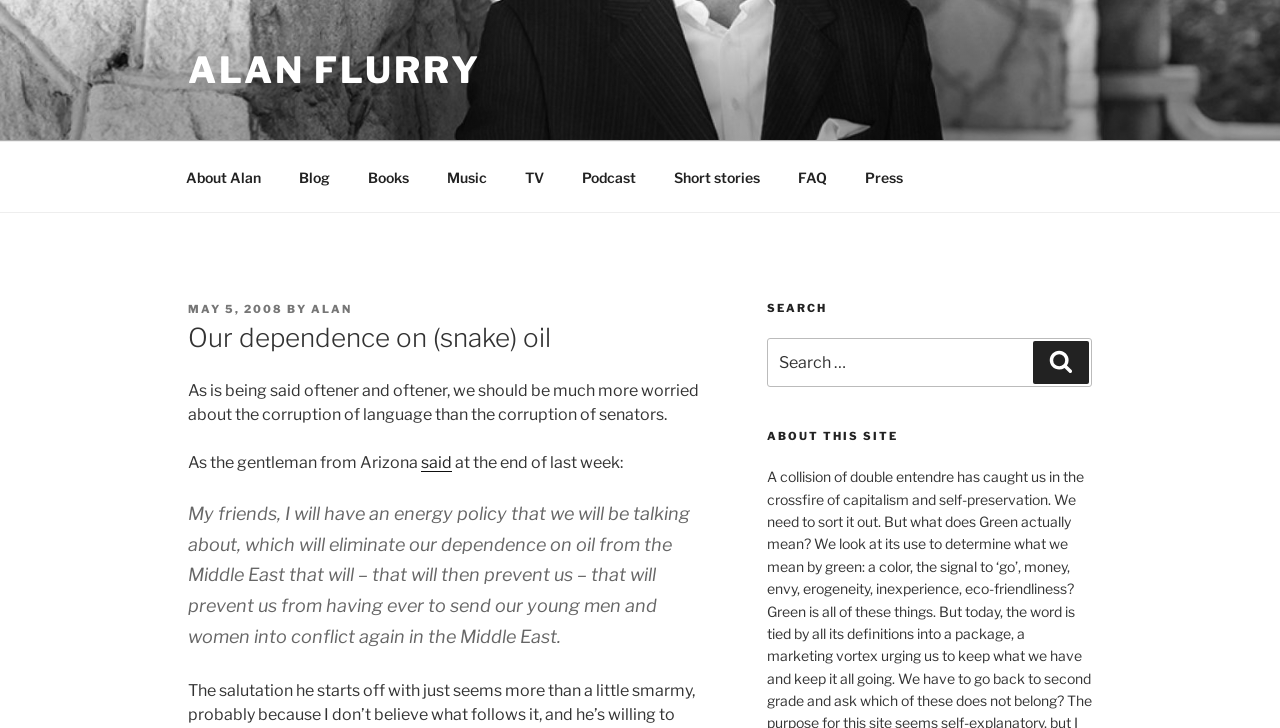Please locate the bounding box coordinates of the element's region that needs to be clicked to follow the instruction: "Listen to music". The bounding box coordinates should be provided as four float numbers between 0 and 1, i.e., [left, top, right, bottom].

[0.335, 0.209, 0.394, 0.277]